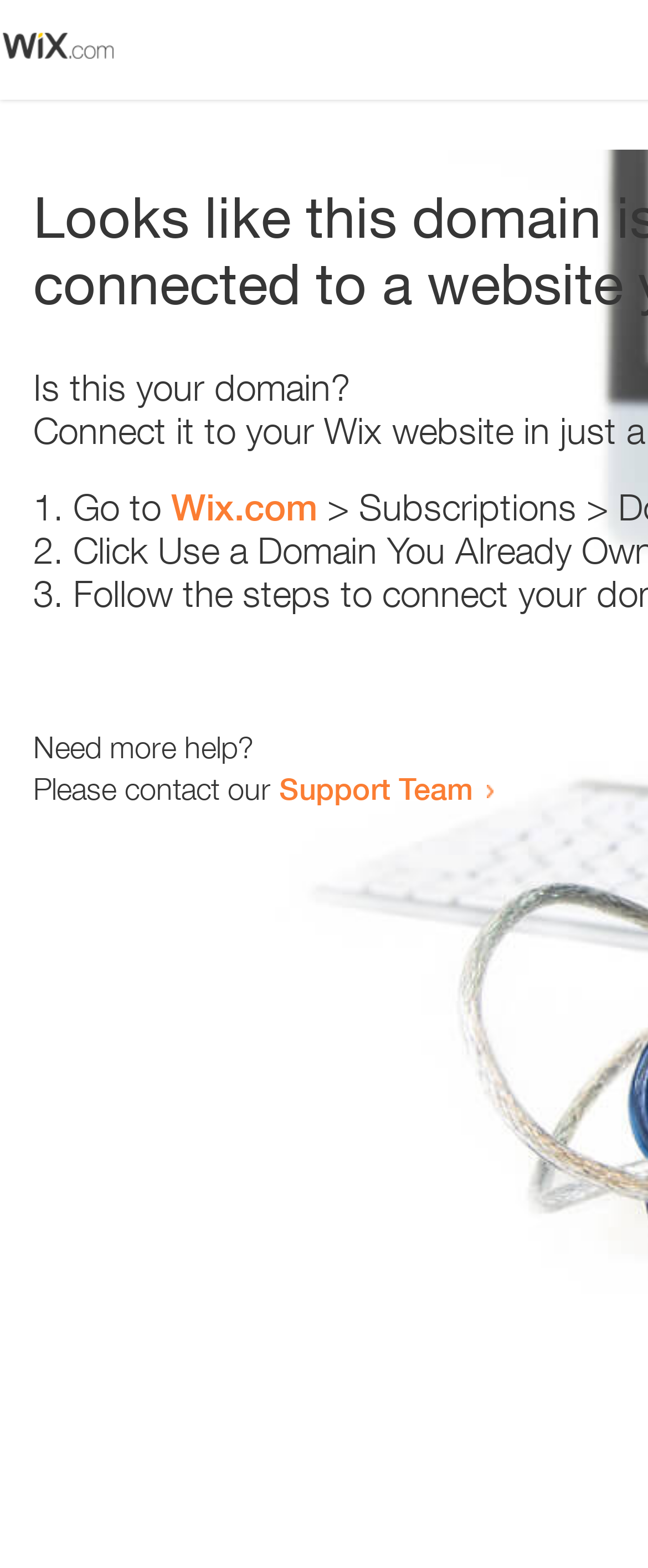How many list markers are present?
Answer the question using a single word or phrase, according to the image.

3